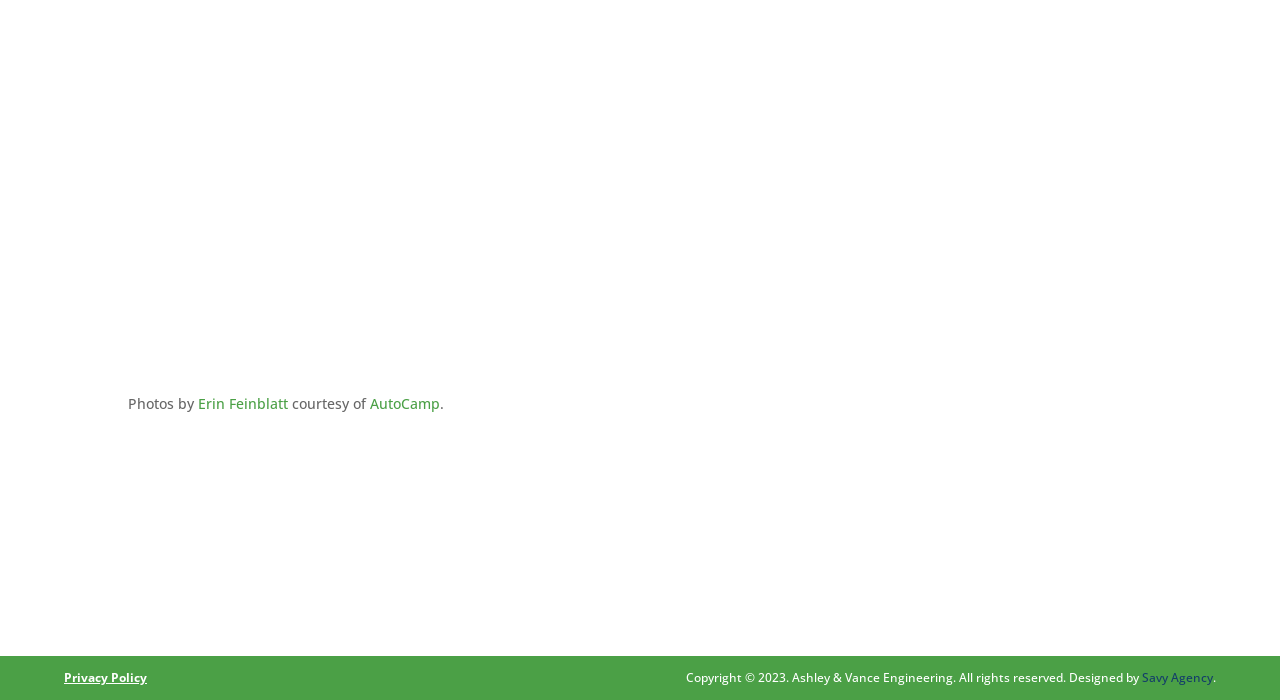Identify the bounding box coordinates for the element you need to click to achieve the following task: "check out Savy Agency's design". Provide the bounding box coordinates as four float numbers between 0 and 1, in the form [left, top, right, bottom].

[0.892, 0.955, 0.948, 0.98]